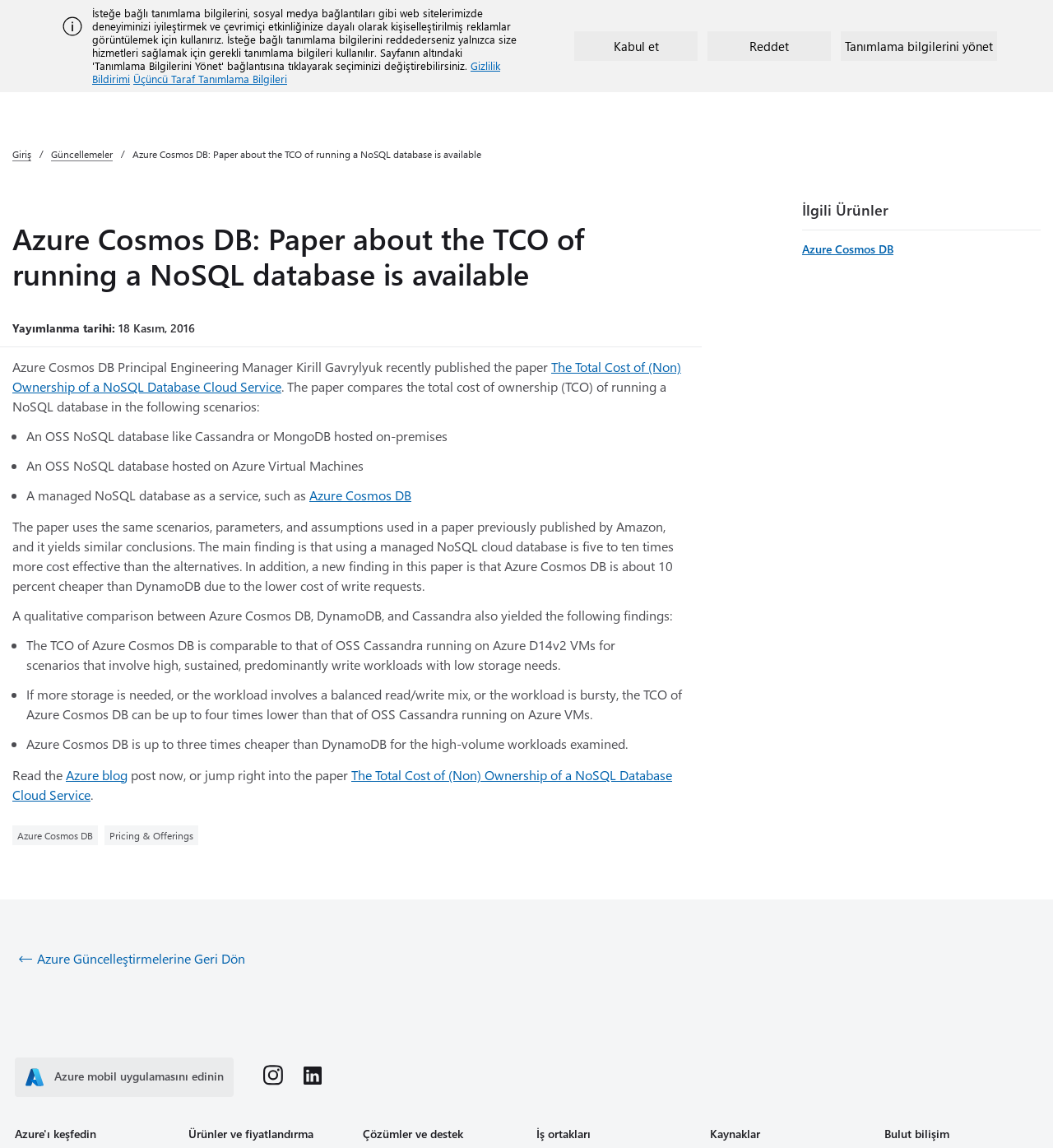Please specify the bounding box coordinates in the format (top-left x, top-left y, bottom-right x, bottom-right y), with values ranging from 0 to 1. Identify the bounding box for the UI component described as follows: Azure Güncelleştirmelerine Geri Dön

[0.012, 0.826, 0.233, 0.843]